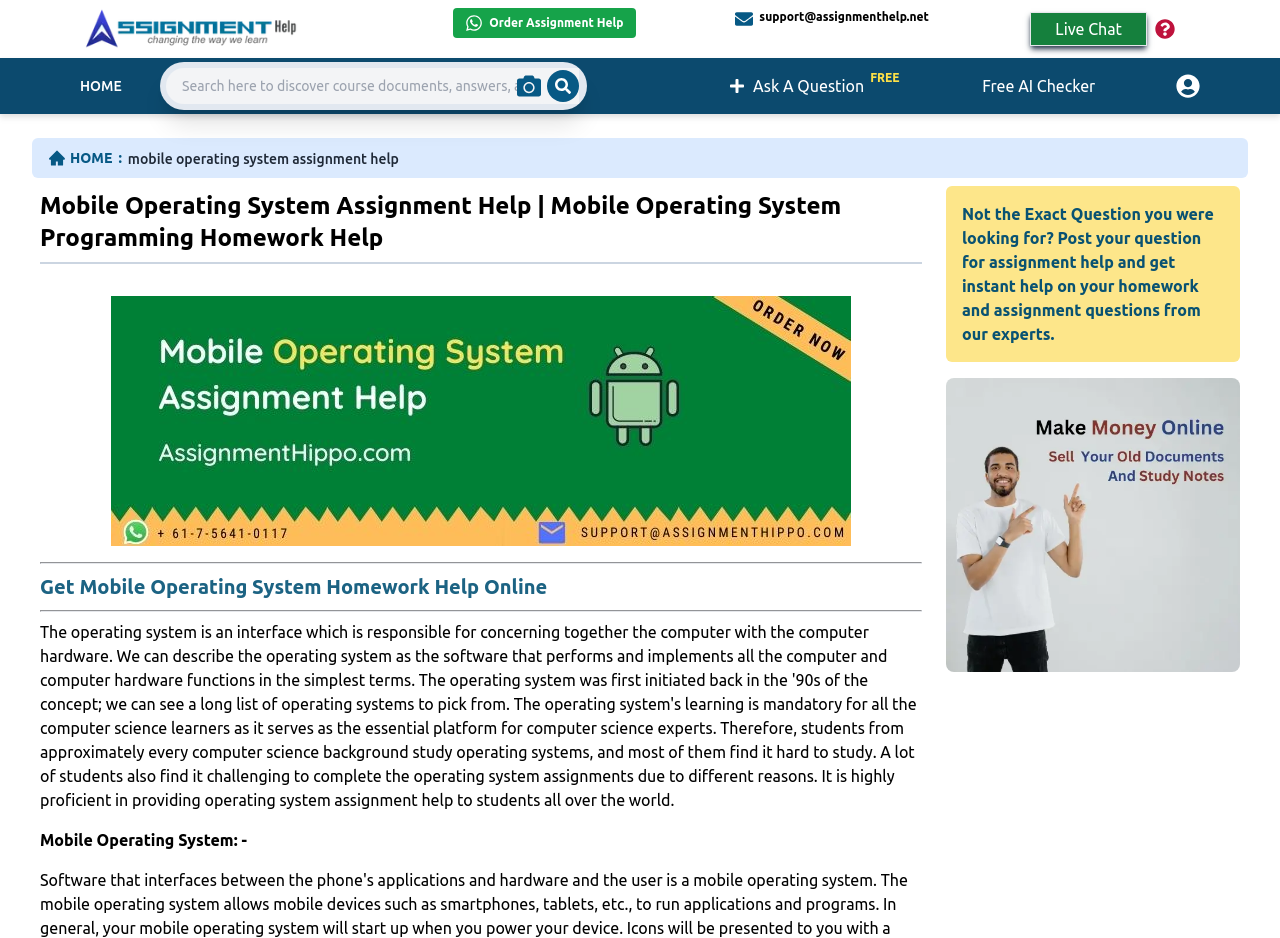Generate a thorough description of the webpage.

The webpage is about Mobile Operating System Assignment Help, with a prominent logo of Assignment Help at the top left corner. Below the logo, there are three links: "Order Assignment Help", "support@assignmenthelp.net", and a "Menu" button. To the right of the logo, there is a "Live Chat" button and a search bar with a "Search by Image" button and a "Search" button.

The top navigation menu has links to "HOME", "Ask A Question FREE", "Free AI Checker", "Userpanel", and a search bar. Below the navigation menu, there is a breadcrumb navigation section that shows the current page's location, with a link to "HOME" and a heading that reads "Mobile Operating System Assignment Help | Mobile Operating System Programming Homework Help".

The main content of the page is divided into sections, with a heading that reads "Get Mobile Operating System Homework Help Online". There is a large image related to Mobile Operating System Assignment Help, followed by a horizontal separator. Below the separator, there is a heading that reads "Mobile Operating System: -" and a paragraph of text.

At the bottom of the page, there are two links: "Not the Exact Question you were looking for? Post your question for assignment help and get instant help on your homework and assignment questions from our experts." and "make money online", with an image accompanying the latter link.